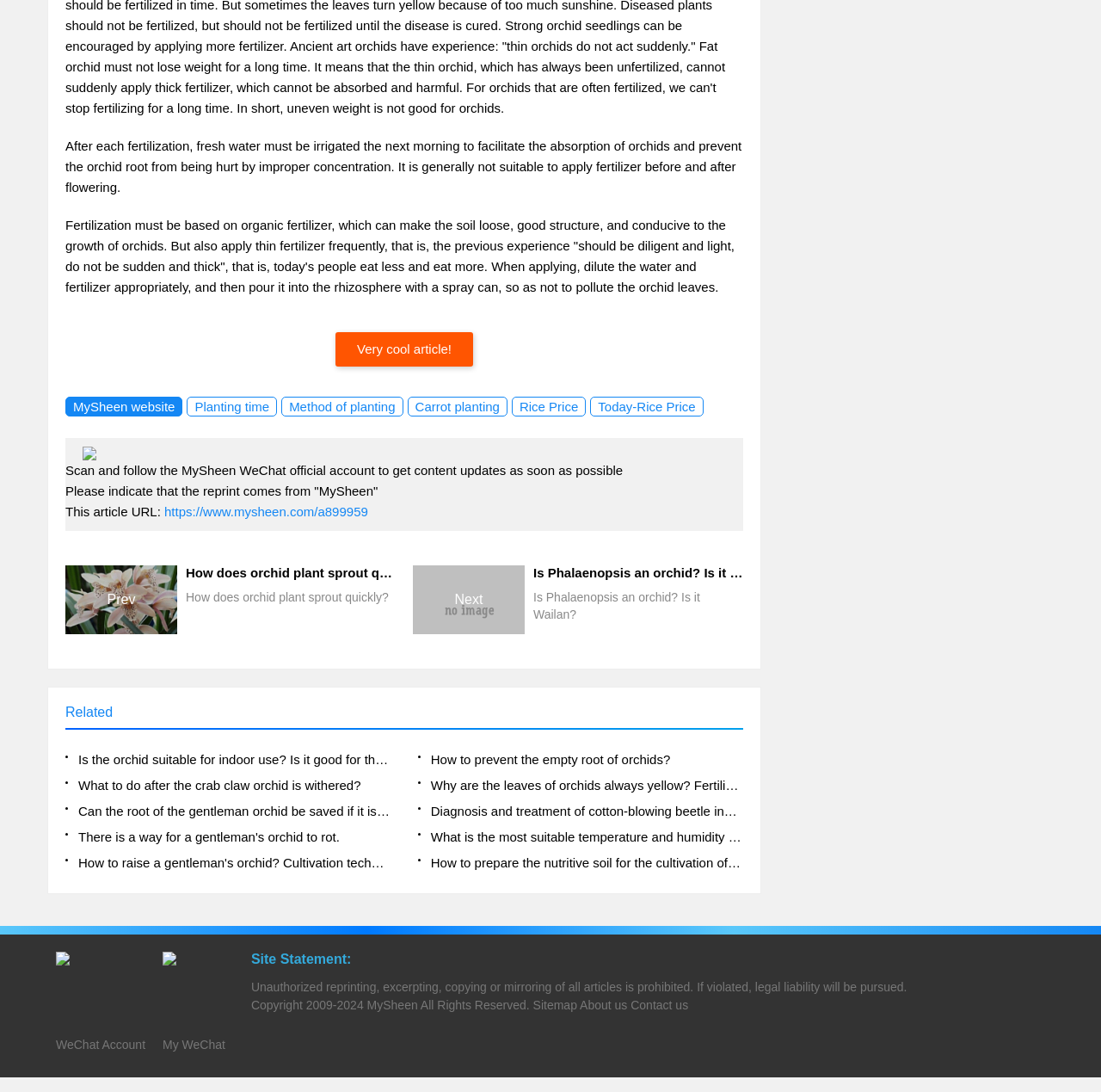From the element description: "Very cool article!", extract the bounding box coordinates of the UI element. The coordinates should be expressed as four float numbers between 0 and 1, in the order [left, top, right, bottom].

[0.324, 0.313, 0.41, 0.326]